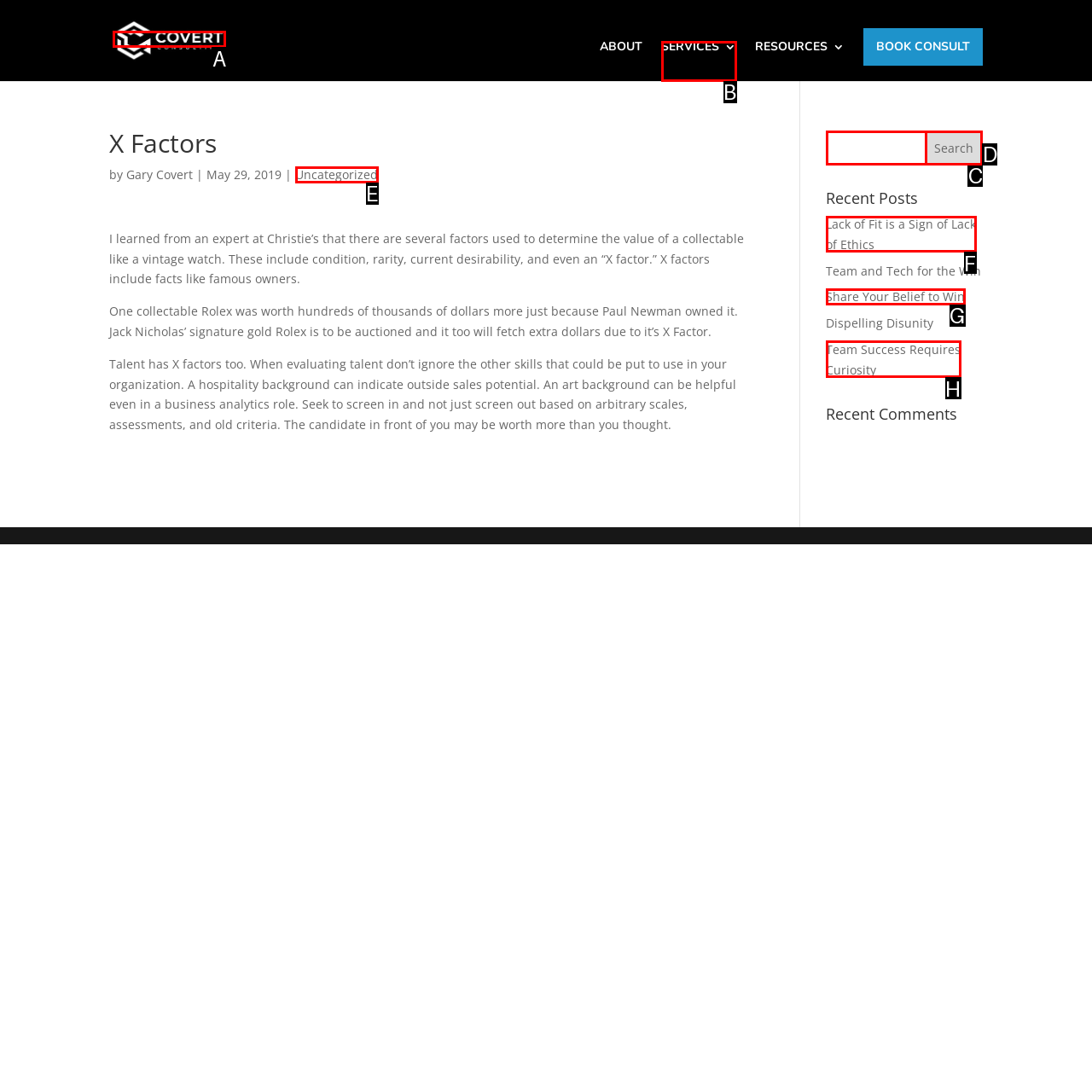Match the description to the correct option: alt="Gary Covert Consulting"
Provide the letter of the matching option directly.

A